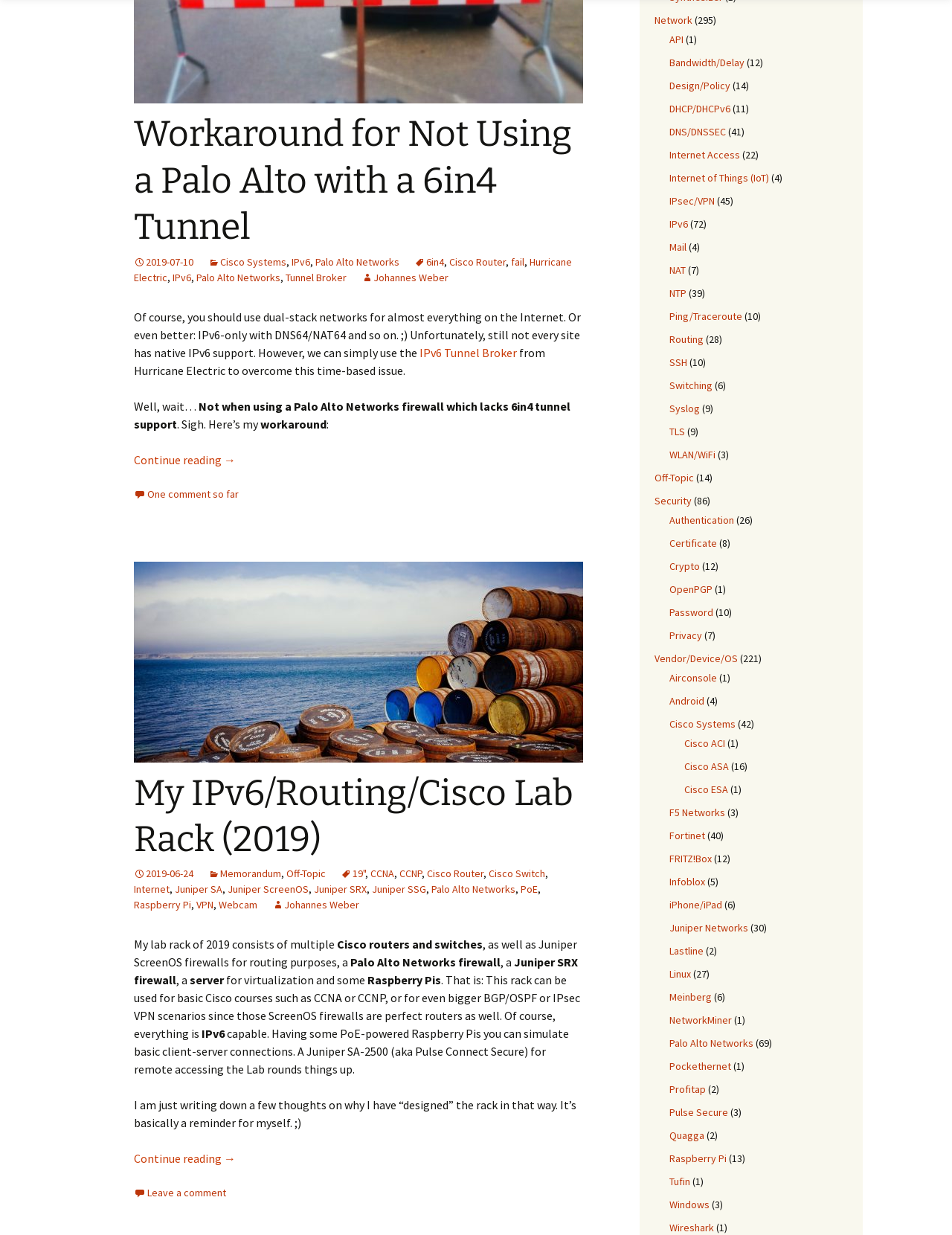Predict the bounding box of the UI element that fits this description: "FRITZ!Box".

[0.703, 0.69, 0.748, 0.701]